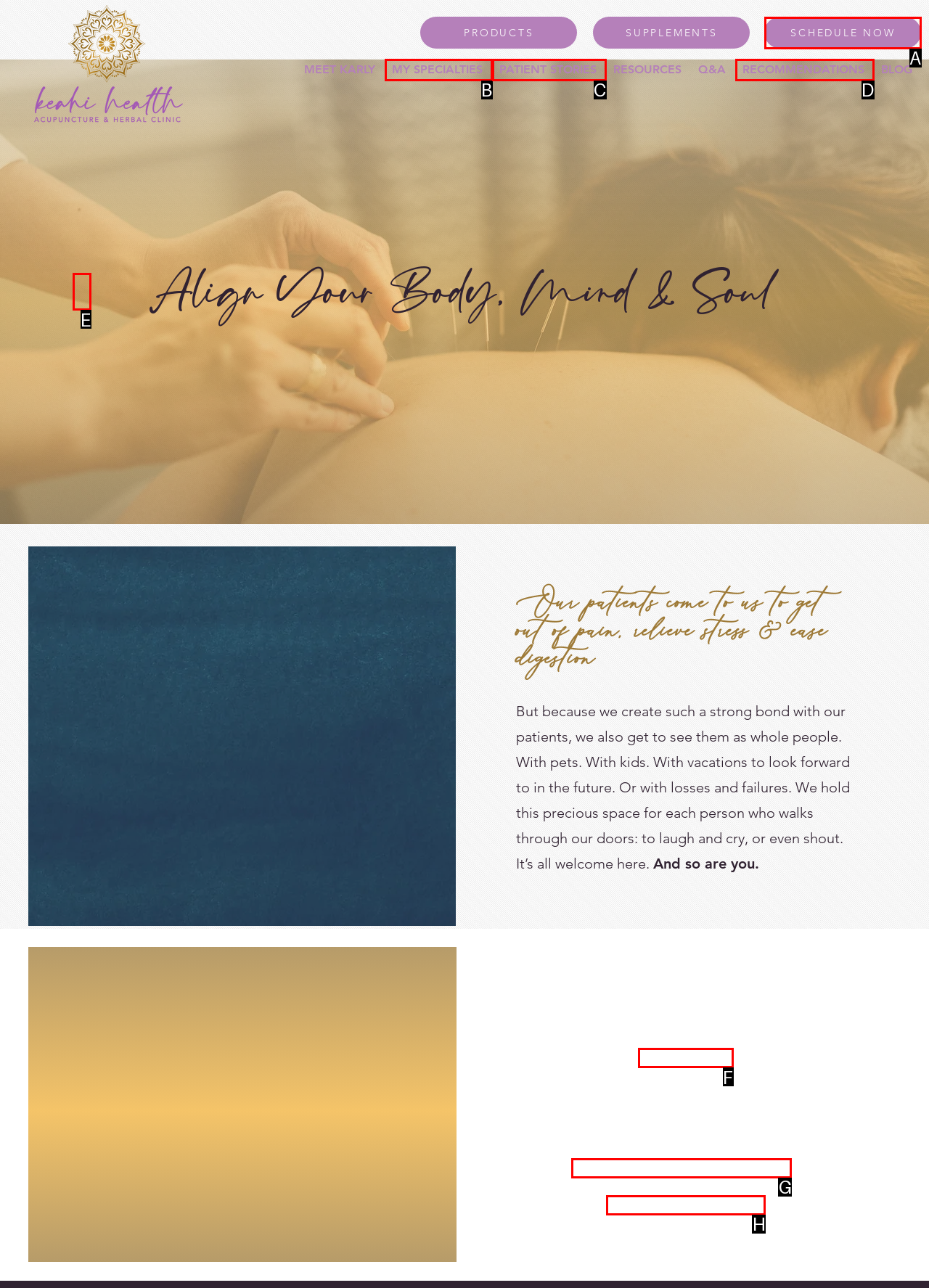Given the description: RECOMMENDATIONS, select the HTML element that matches it best. Reply with the letter of the chosen option directly.

D